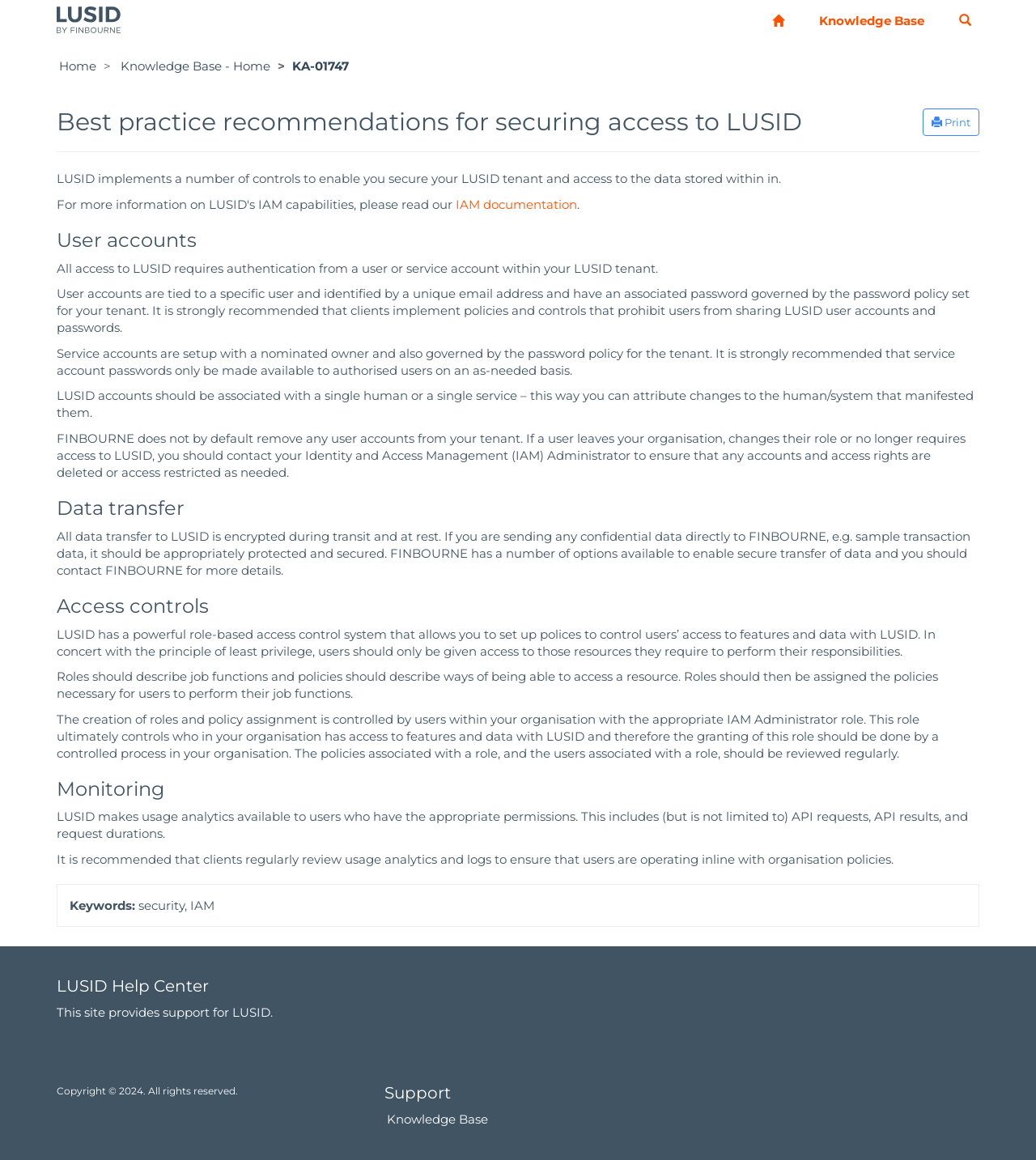Please locate the bounding box coordinates of the element's region that needs to be clicked to follow the instruction: "Print the page". The bounding box coordinates should be provided as four float numbers between 0 and 1, i.e., [left, top, right, bottom].

[0.891, 0.094, 0.945, 0.117]